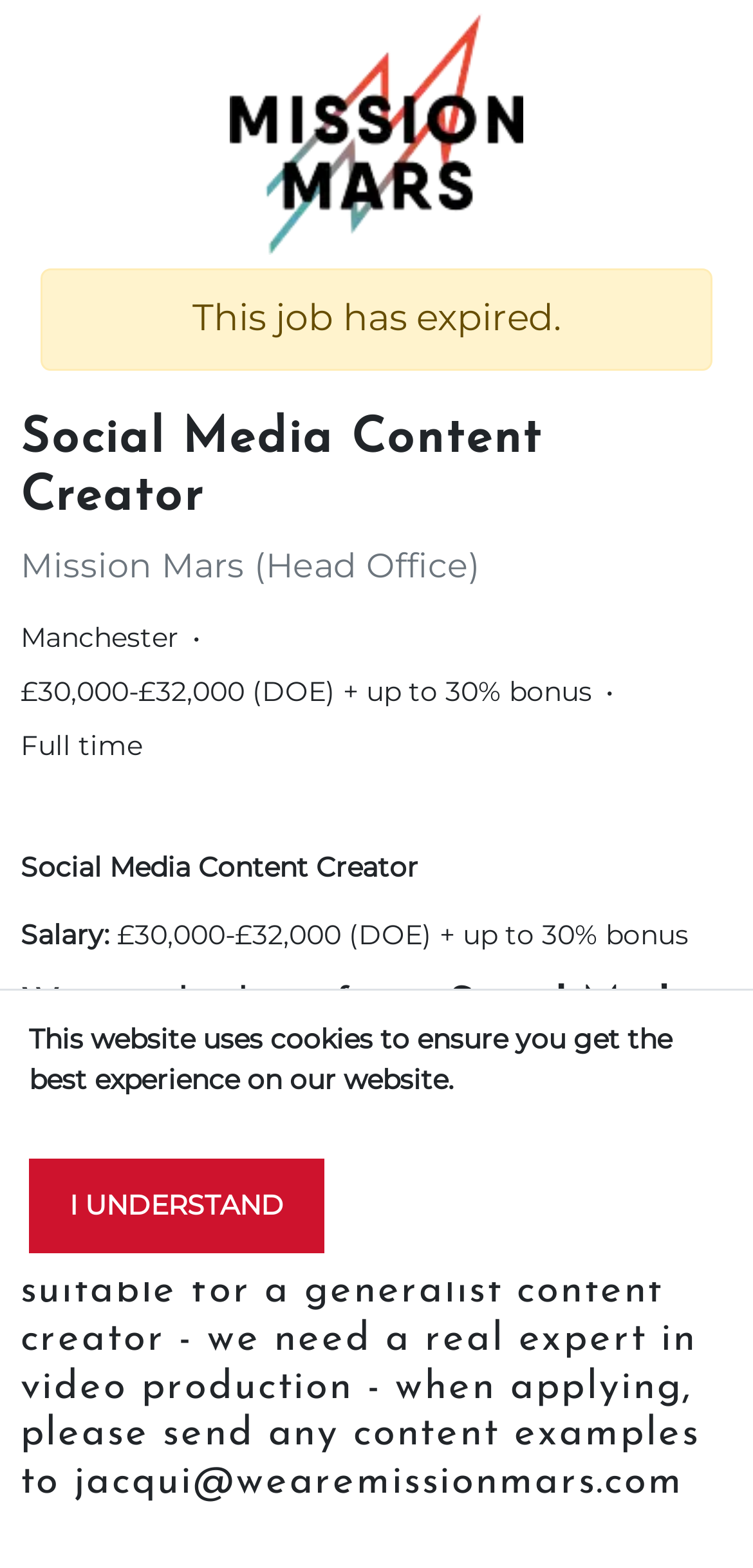What is the salary range for this job?
Provide a detailed and well-explained answer to the question.

The salary range is mentioned in the job description as '£30,000-£32,000 (DOE) + up to 30% bonus', which indicates that the salary range is between £30,000 and £32,000, with an additional bonus of up to 30%.